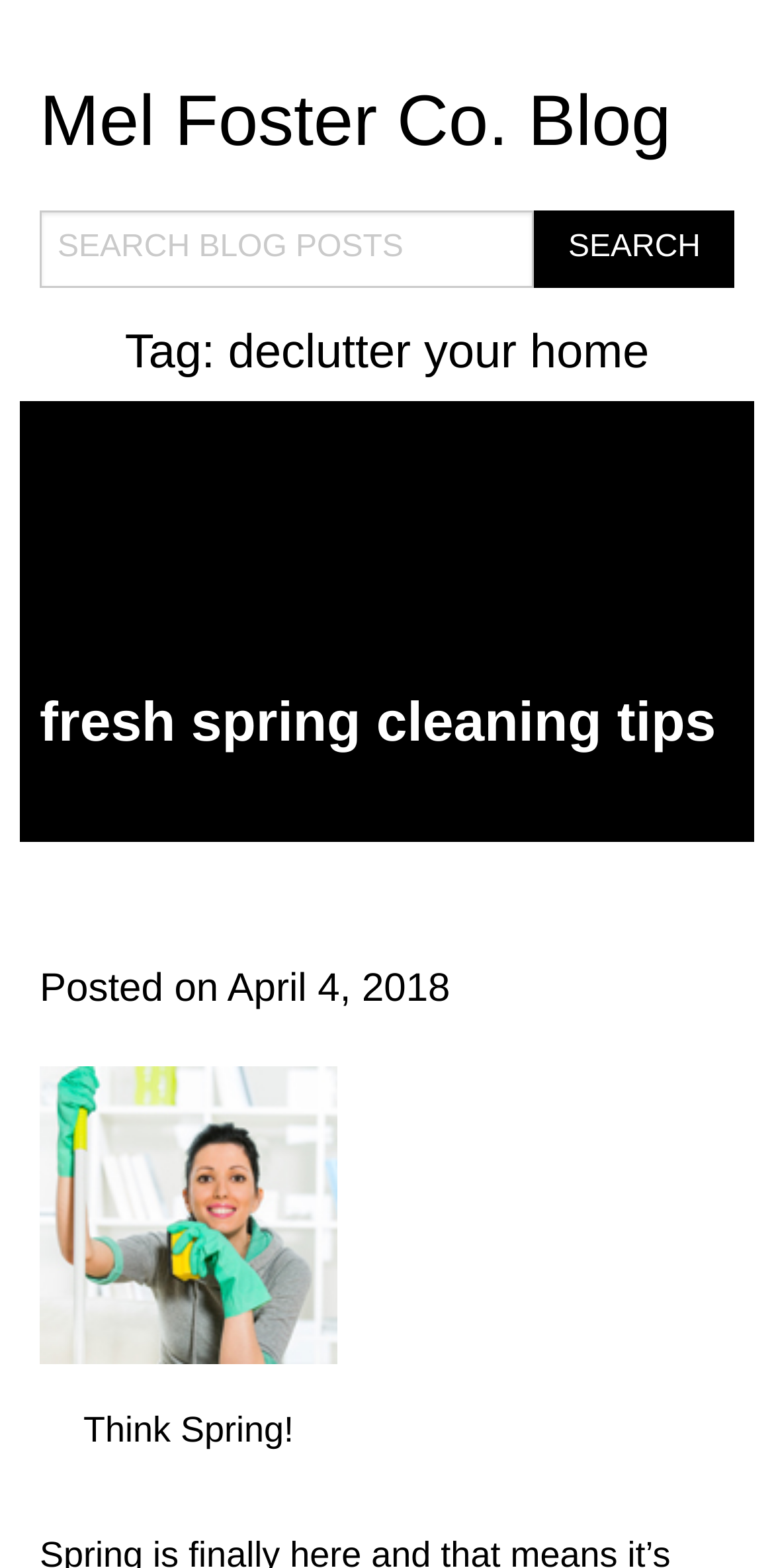Bounding box coordinates must be specified in the format (top-left x, top-left y, bottom-right x, bottom-right y). All values should be floating point numbers between 0 and 1. What are the bounding box coordinates of the UI element described as: value="Search"

[0.691, 0.134, 0.949, 0.183]